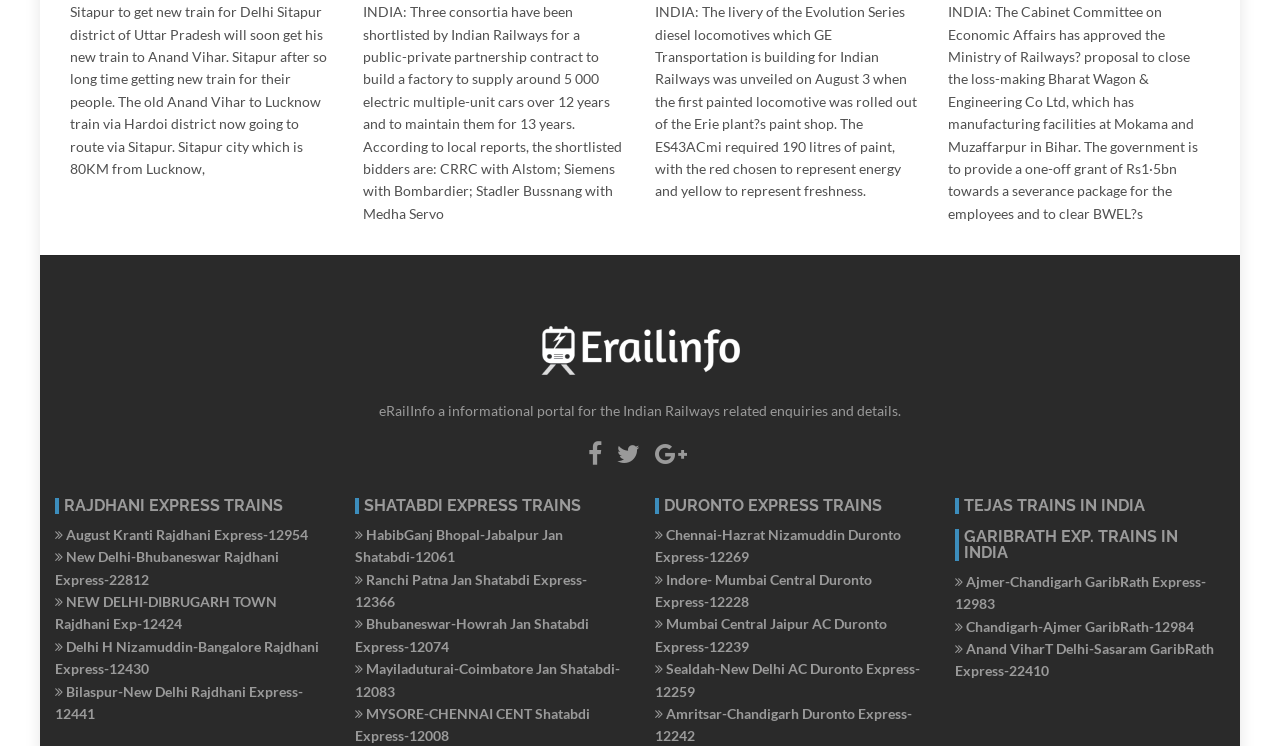Find the bounding box coordinates of the clickable region needed to perform the following instruction: "Open August Kranti Rajdhani Express-12954". The coordinates should be provided as four float numbers between 0 and 1, i.e., [left, top, right, bottom].

[0.043, 0.705, 0.241, 0.728]